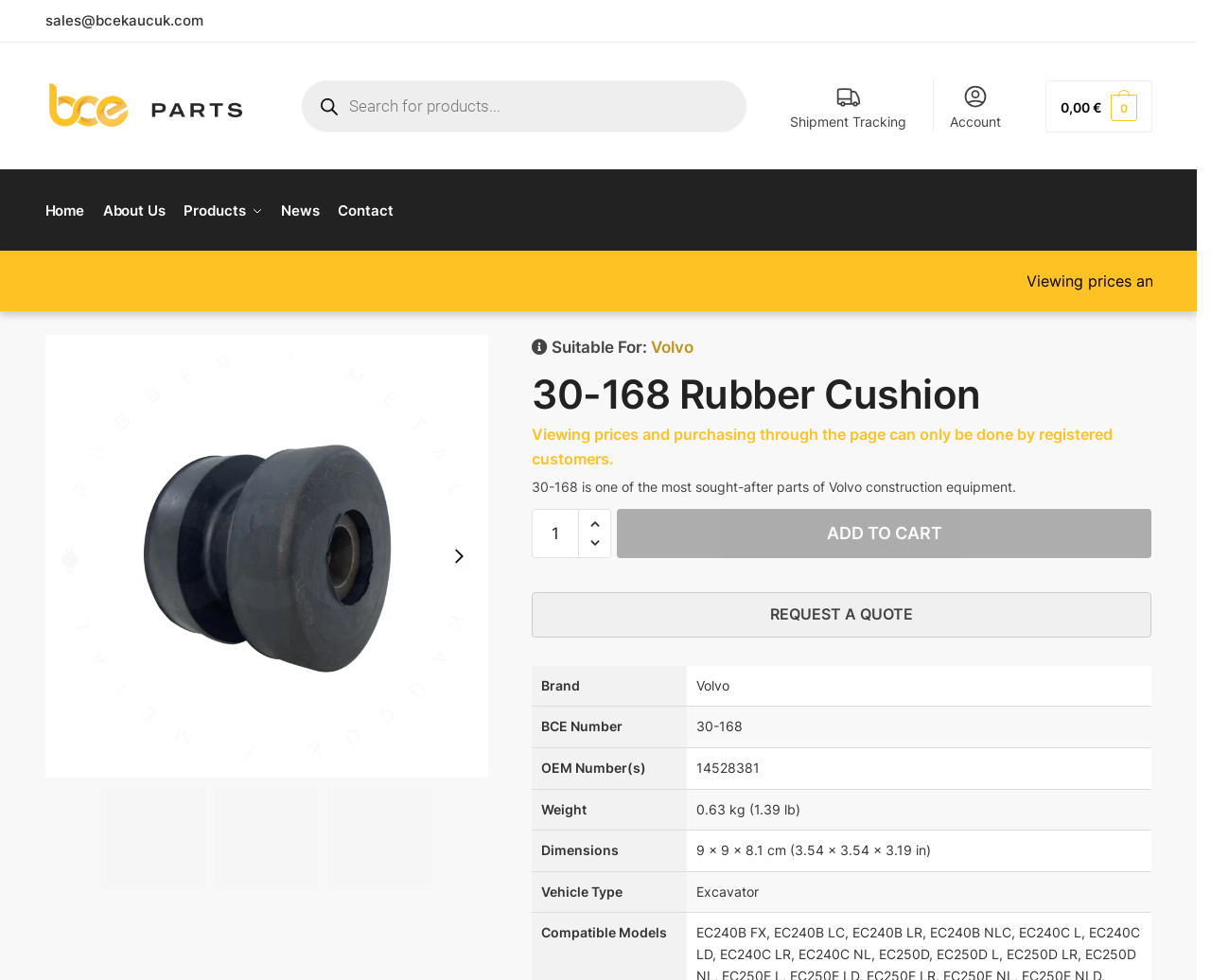Determine the bounding box for the UI element described here: "Shipment Tracking".

[0.643, 0.08, 0.758, 0.136]